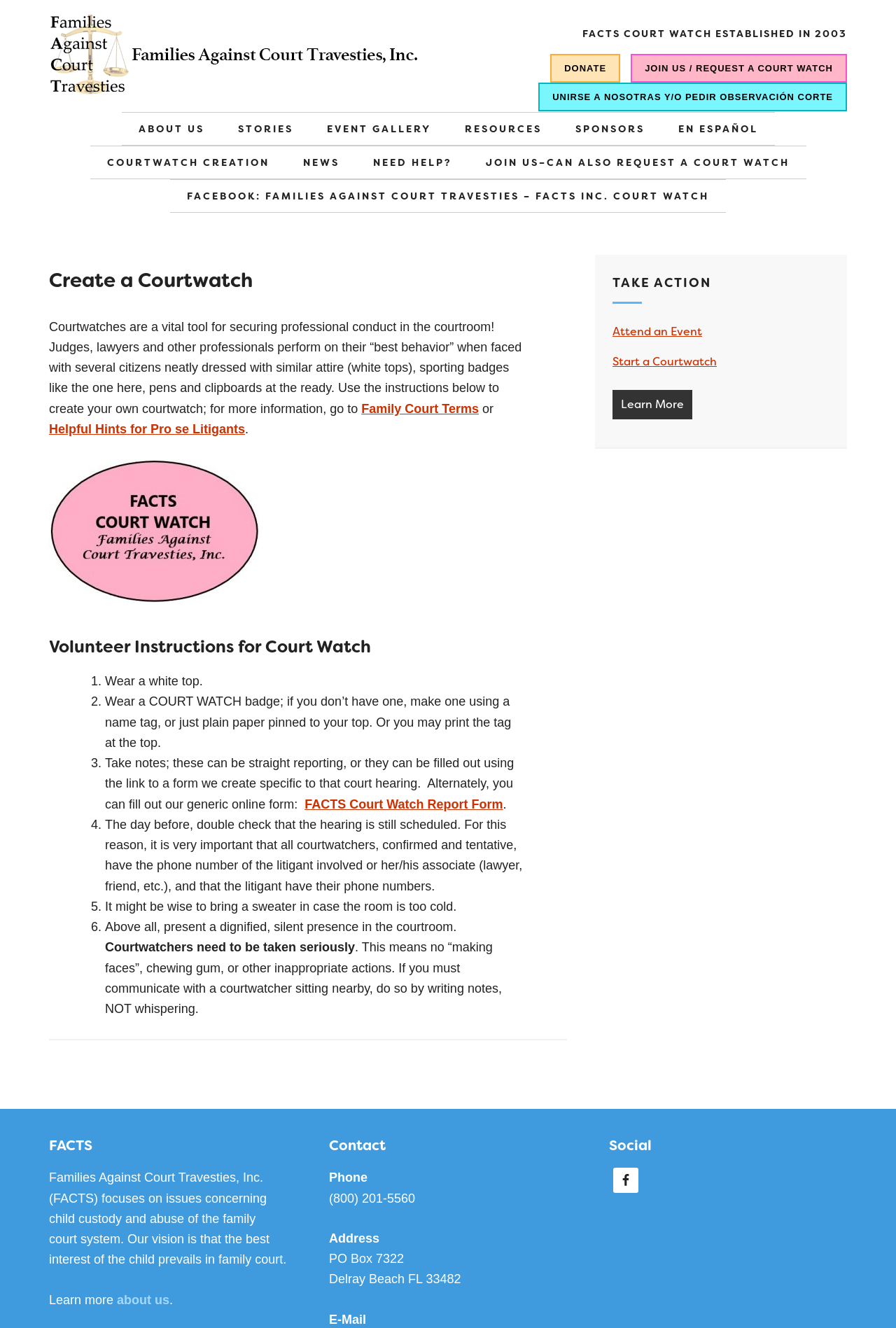What is the focus of FACTS Inc.?
Give a one-word or short phrase answer based on the image.

Child custody and family court system abuse